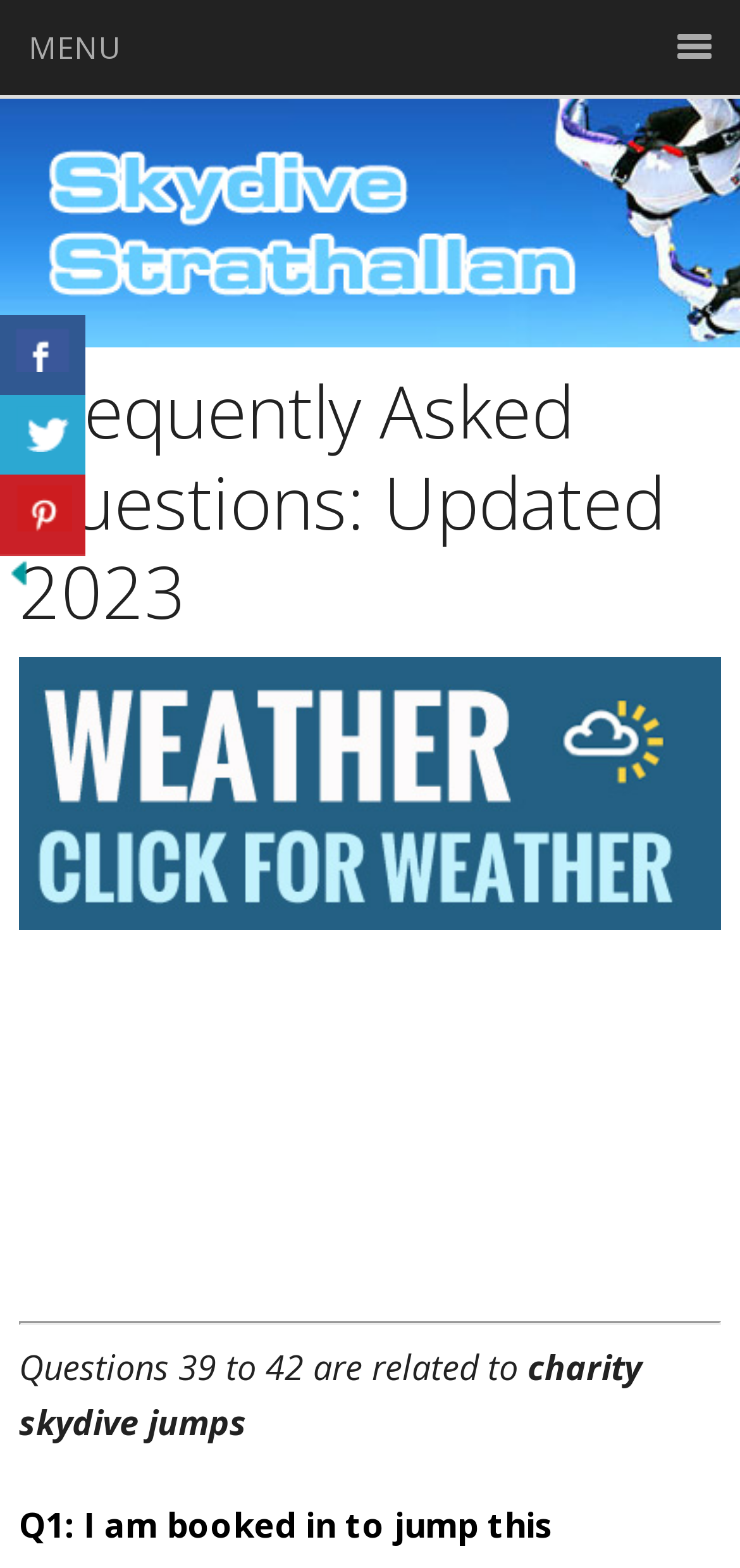Generate a thorough caption detailing the webpage content.

The webpage is about Frequently Asked Questions (FAQs) related to skydiving, specifically charity skydive jumps. At the top, there is a menu heading with the title "MENU". Below the menu, there is a main heading that reads "Frequently Asked Questions: Updated 2023". 

To the right of the main heading, there is a link "2014-STRATH-WEATHER" accompanied by an image with the same name. Below the link, there is a horizontal separator line. 

Following the separator, there are two lines of text. The first line reads "Questions 39 to 42 are related to" and the second line reads "charity skydive jumps". 

On the left side of the page, there is a section with the title "Share This With Your Friends". This section contains four links: "Share On Facebook", "Share On Twitter", "Share On Pinterest", and "Hide Buttons". The "Hide Buttons" link is accompanied by an image with the same name.